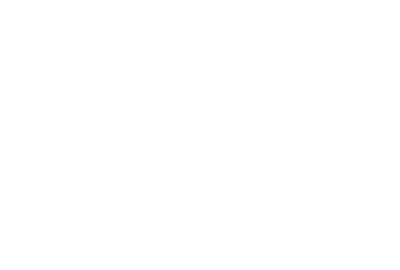What is the goal of this initiative?
Relying on the image, give a concise answer in one word or a brief phrase.

Foster independence